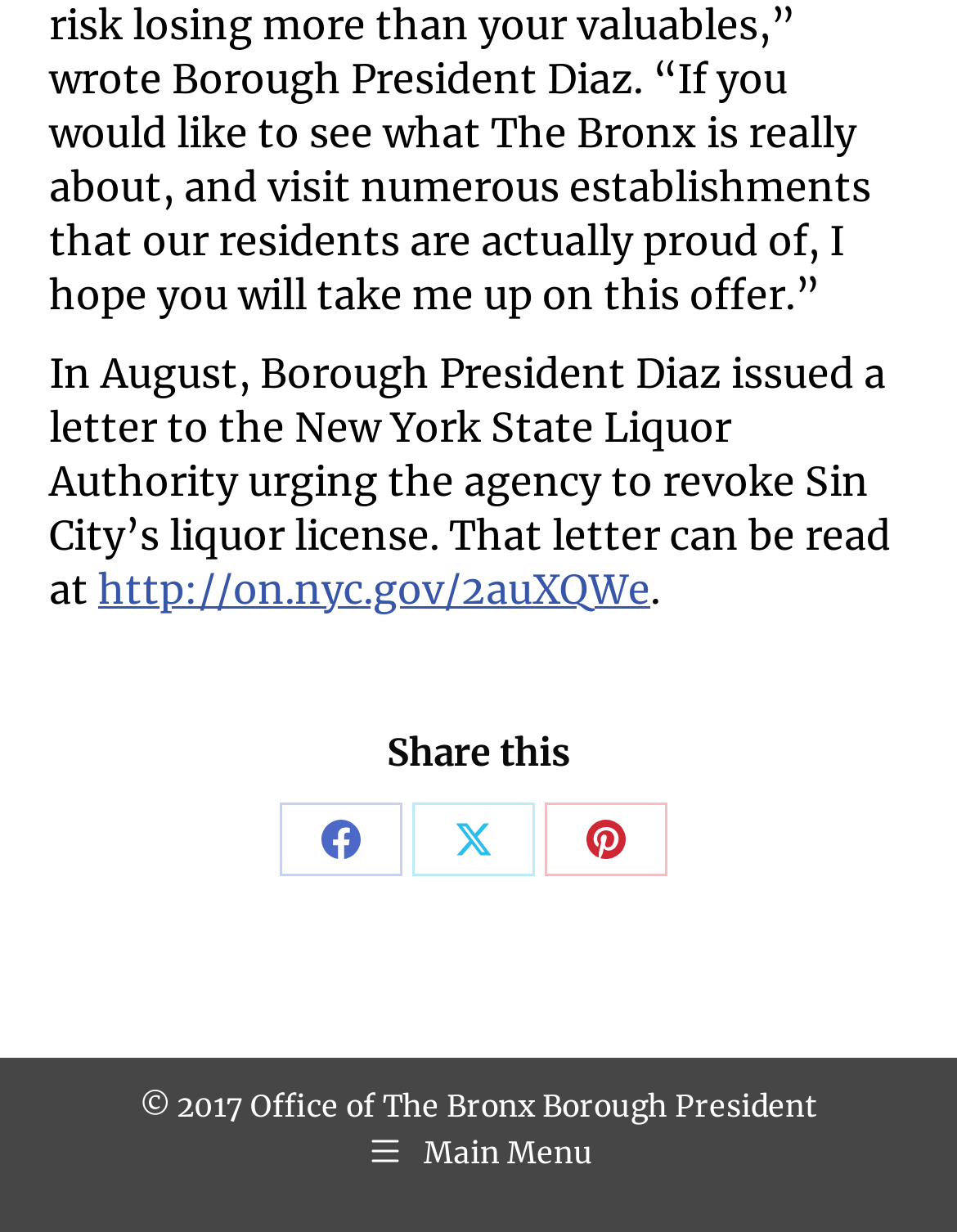Answer the question briefly using a single word or phrase: 
What is the name of the office at the bottom of the webpage?

Office of The Bronx Borough President